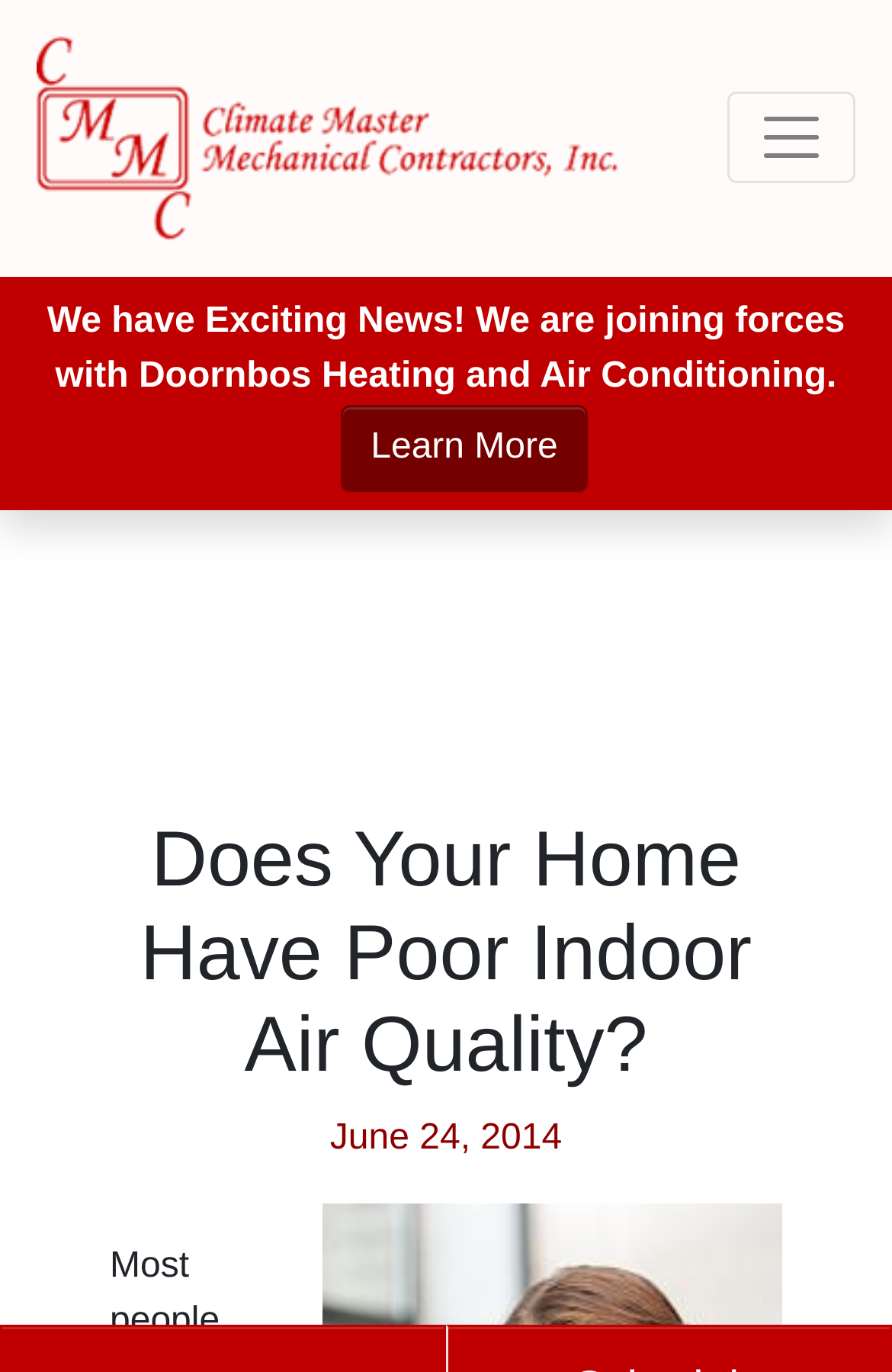Articulate a complete and detailed caption of the webpage elements.

The webpage is about indoor air quality, specifically discussing its causes and solutions. At the top left, there is a link to "Climate Master Mechanical Contractors, Inc" accompanied by an image with the same name. Below this, a button labeled "Toggle navigation" is located at the top right corner. 

Next to the top left link, a static text announces "We have Exciting News! We are joining forces with Doornbos Heating and Air Conditioning." A "Learn More" button is positioned below this text, slightly to the right. 

The main content of the webpage is headed by a title "Does Your Home Have Poor Indoor Air Quality?" which is placed roughly in the middle of the page. Below this title, a static text displays the date "June 24, 2014".